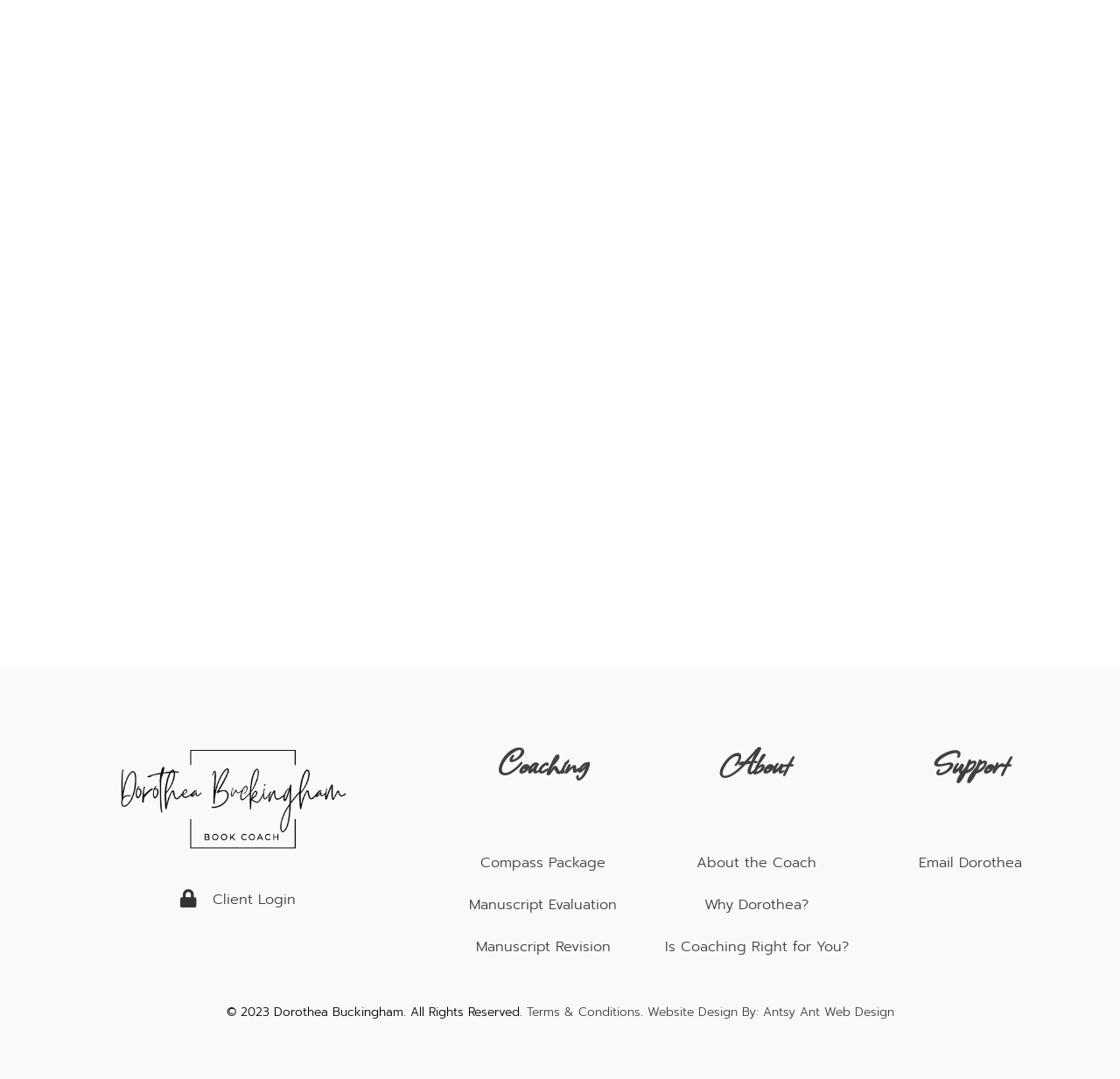Provide the bounding box coordinates of the HTML element this sentence describes: "Client Login". The bounding box coordinates consist of four float numbers between 0 and 1, i.e., [left, top, right, bottom].

[0.19, 0.823, 0.264, 0.844]